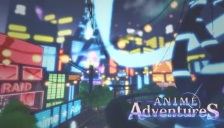Where is the game's title located?
Based on the image, provide your answer in one word or phrase.

Bottom right corner